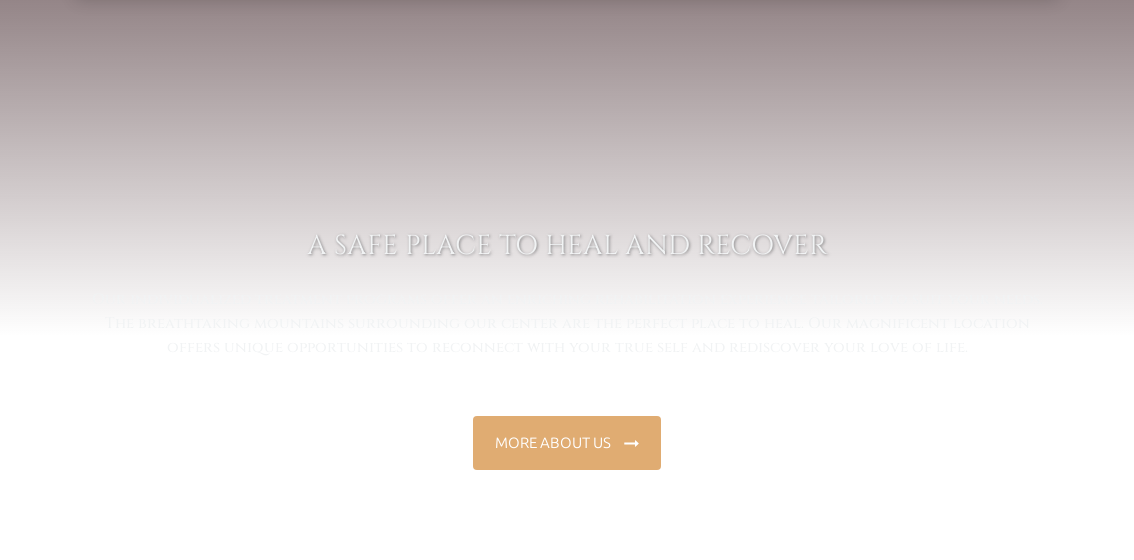Please study the image and answer the question comprehensively:
What is the role of the mountains?

The descriptive text highlights the breathtaking mountains surrounding the center, emphasizing their role in creating a perfect setting for healing, which implies that the mountains play a crucial role in facilitating the healing process.